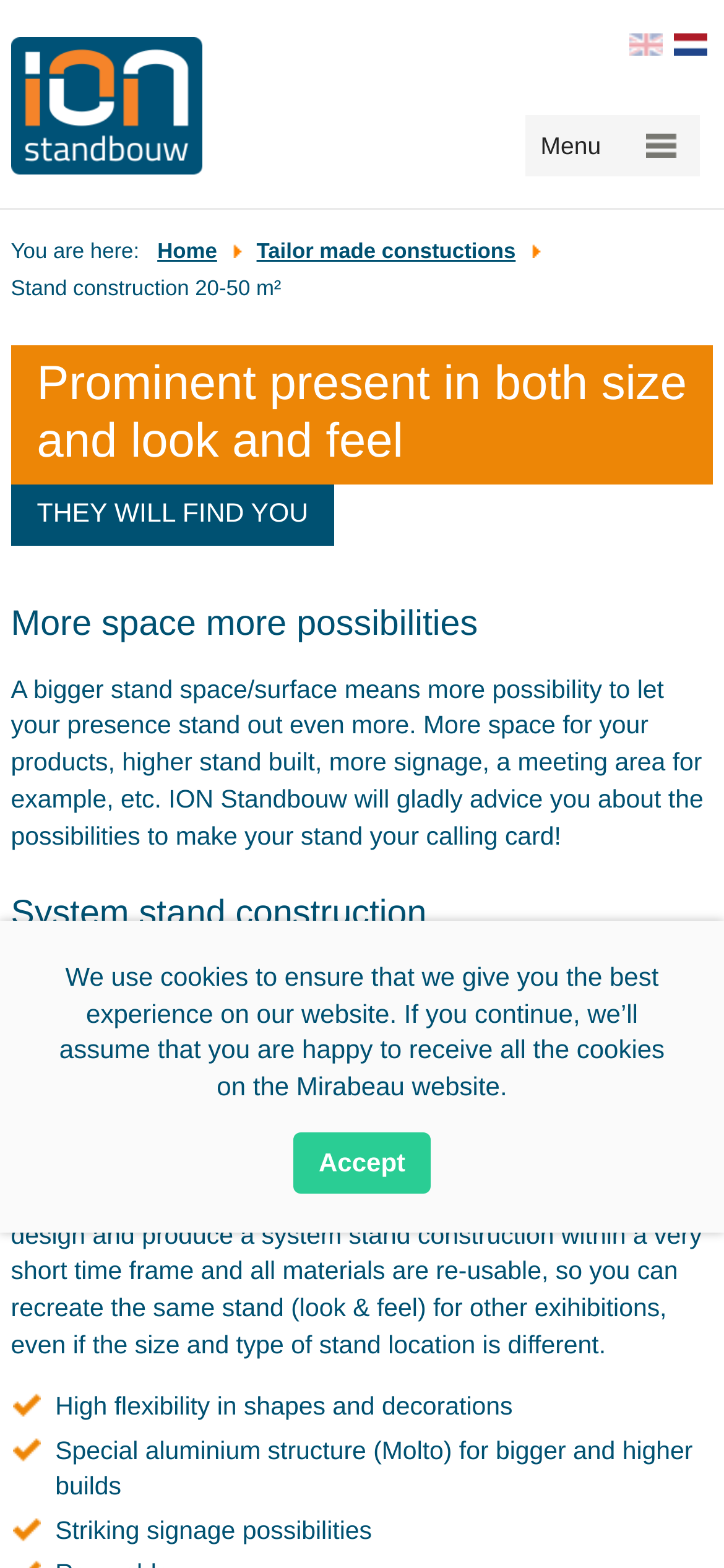What is the benefit of a bigger stand space?
Please provide a single word or phrase as your answer based on the screenshot.

More possibilities